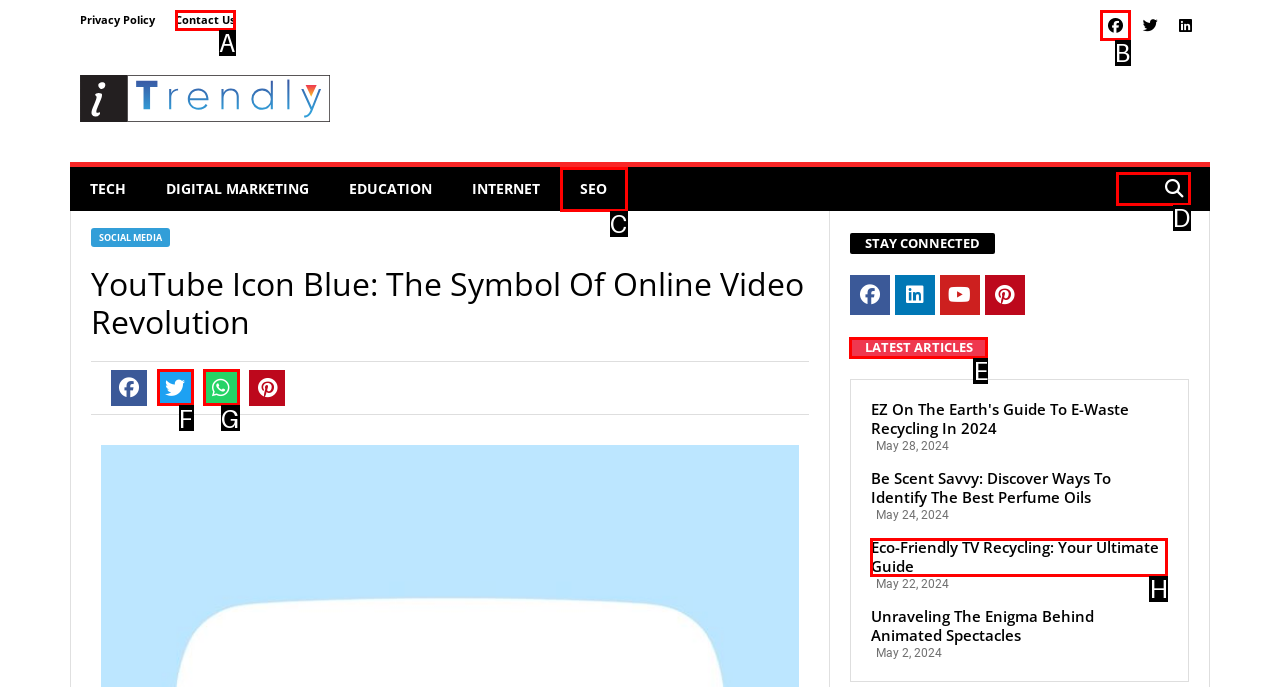Determine the letter of the element to click to accomplish this task: Search for something. Respond with the letter.

D